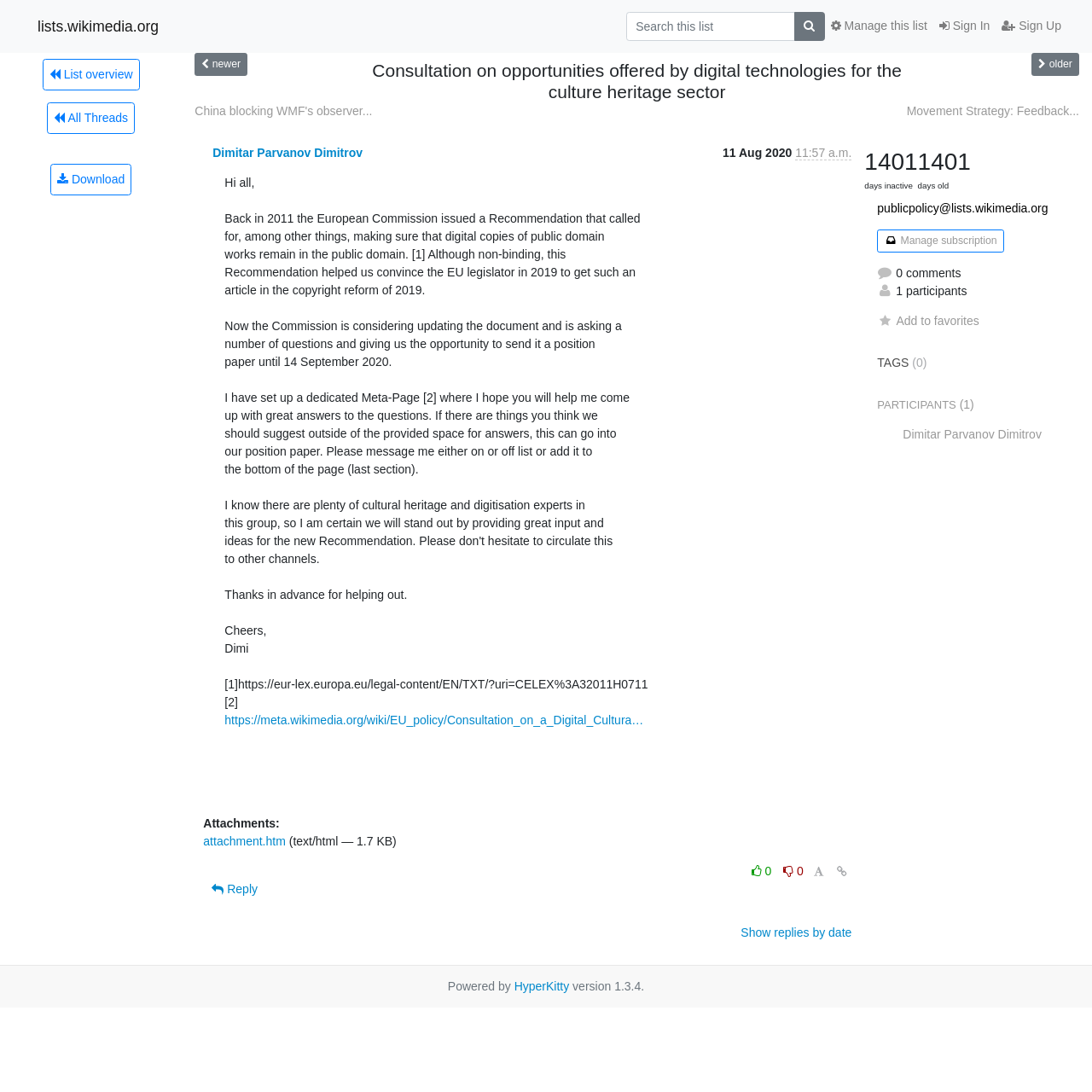Pinpoint the bounding box coordinates of the clickable element needed to complete the instruction: "Search this list". The coordinates should be provided as four float numbers between 0 and 1: [left, top, right, bottom].

[0.573, 0.011, 0.728, 0.037]